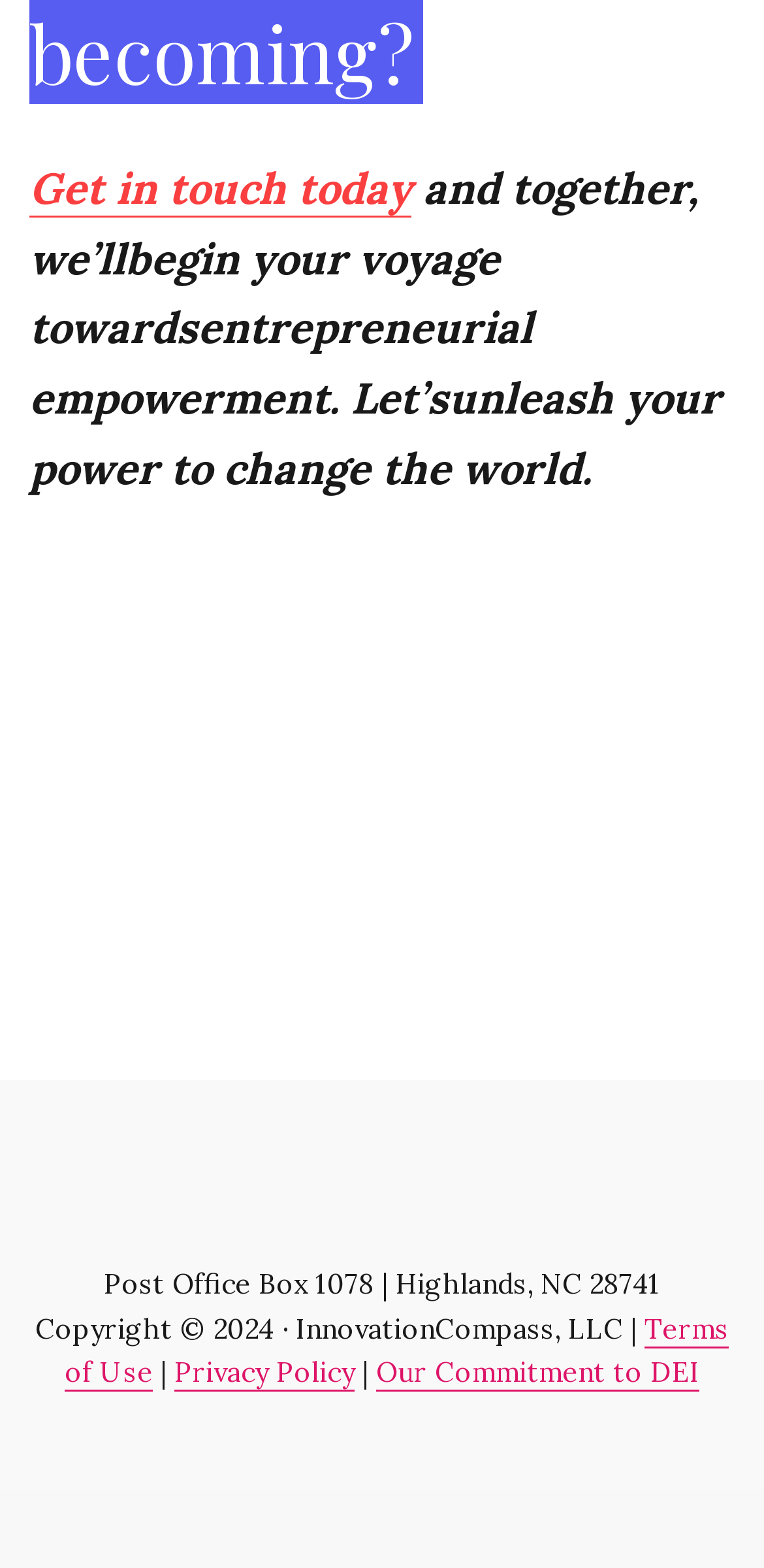Use a single word or phrase to answer this question: 
What is the address mentioned on the webpage?

Post Office Box 1078 | Highlands, NC 28741